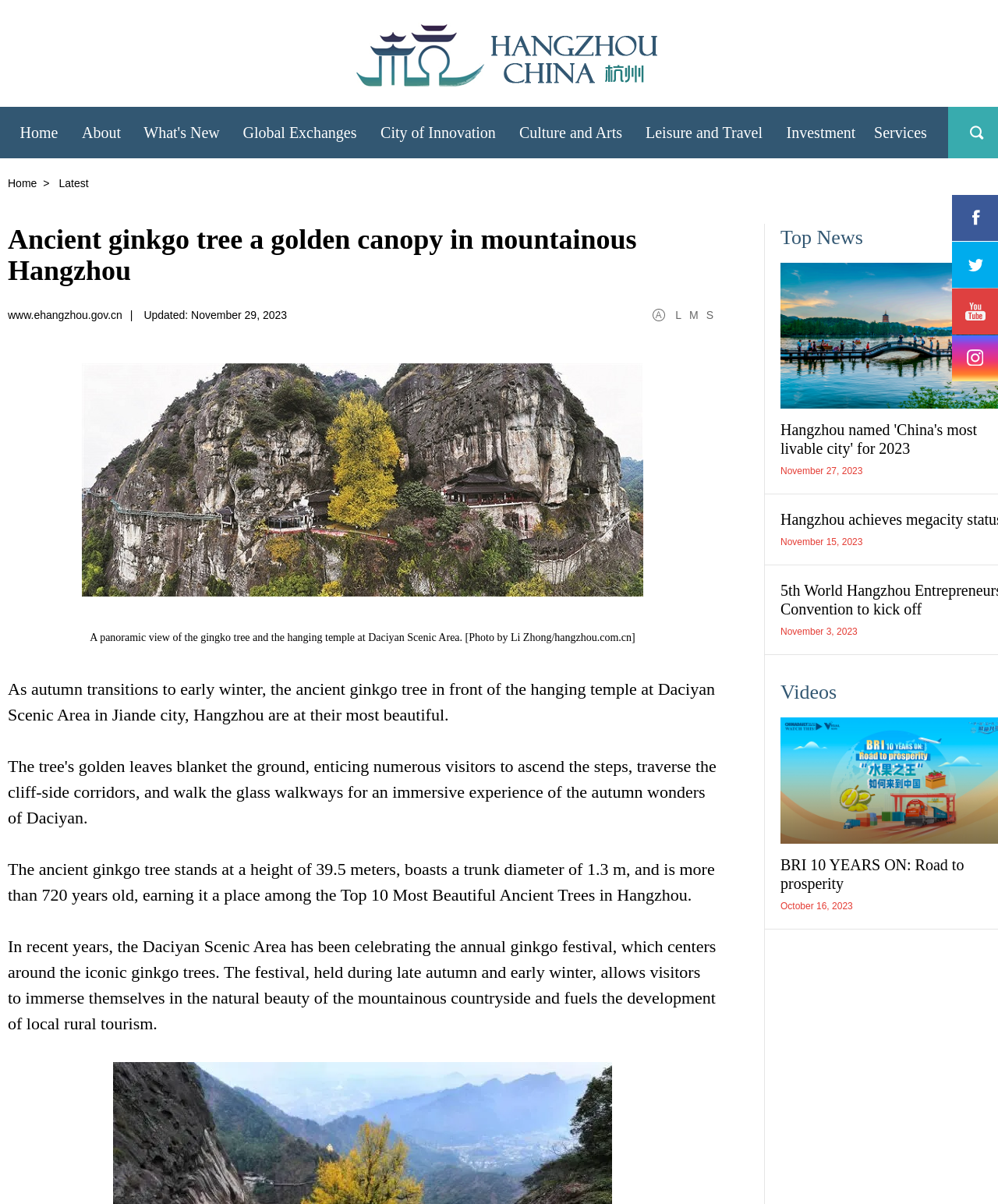Please find the bounding box for the UI component described as follows: "Home".

[0.008, 0.147, 0.037, 0.157]